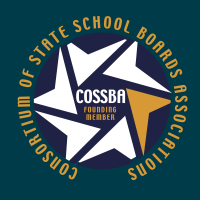Elaborate on the details you observe in the image.

The image features the emblem of COSSBA (Consortium of State School Boards Associations), proudly displaying its designation as a "Founding Member." The logo showcases a dynamic star design composed of several geometric shapes in white and dark blue, set against a rich, teal background. Surrounding the central star are the words "CONSORTIUM OF STATE SCHOOL BOARDS ASSOCIATIONS," highlighted in a warm golden hue, emphasizing the organization's commitment to collaboration among state school boards. This emblem symbolizes association membership and ongoing advocacy for educational governance at the state level.